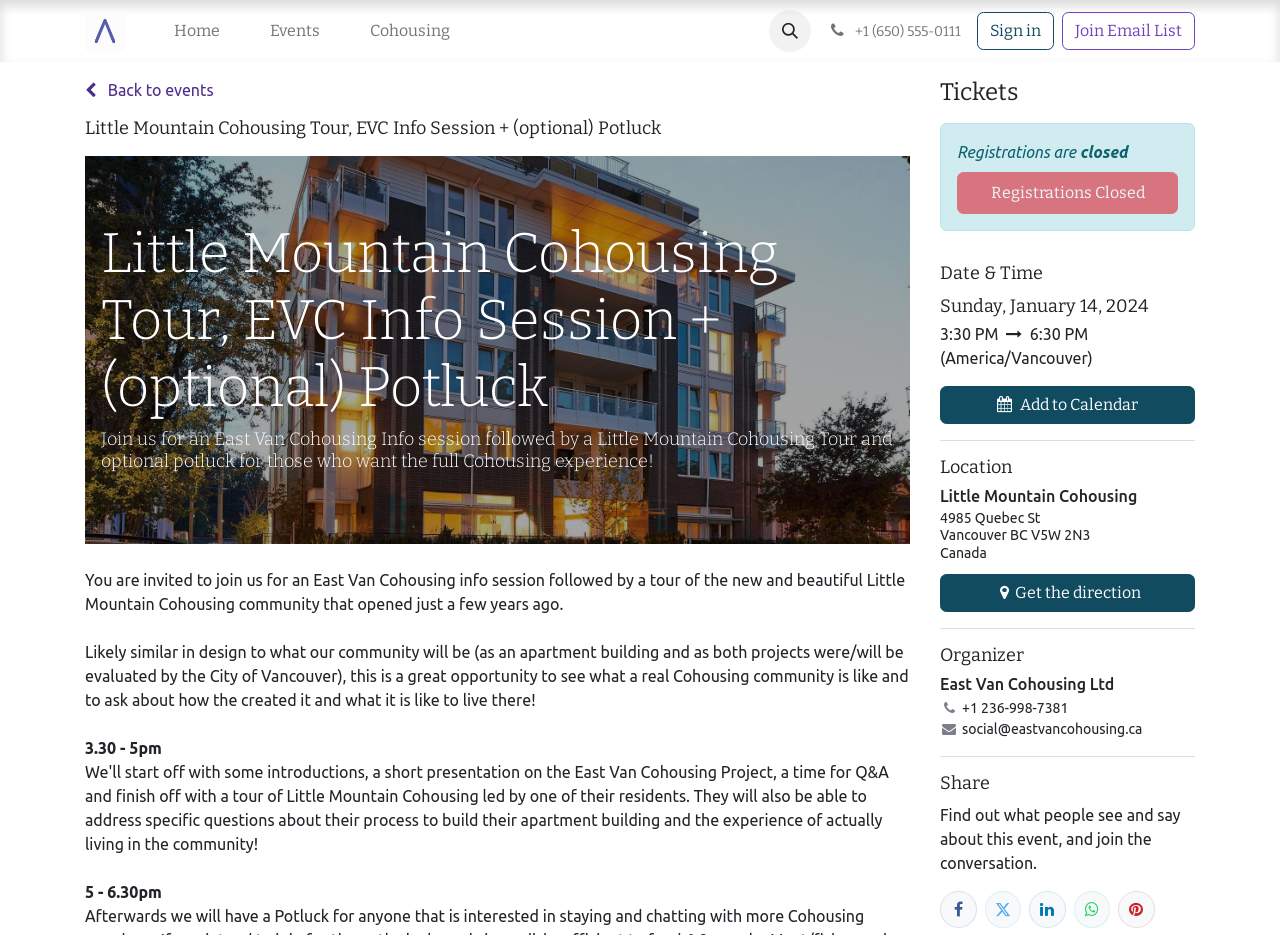Determine the bounding box coordinates of the region that needs to be clicked to achieve the task: "Click the 'Logo of Amisto' link".

[0.066, 0.012, 0.098, 0.055]